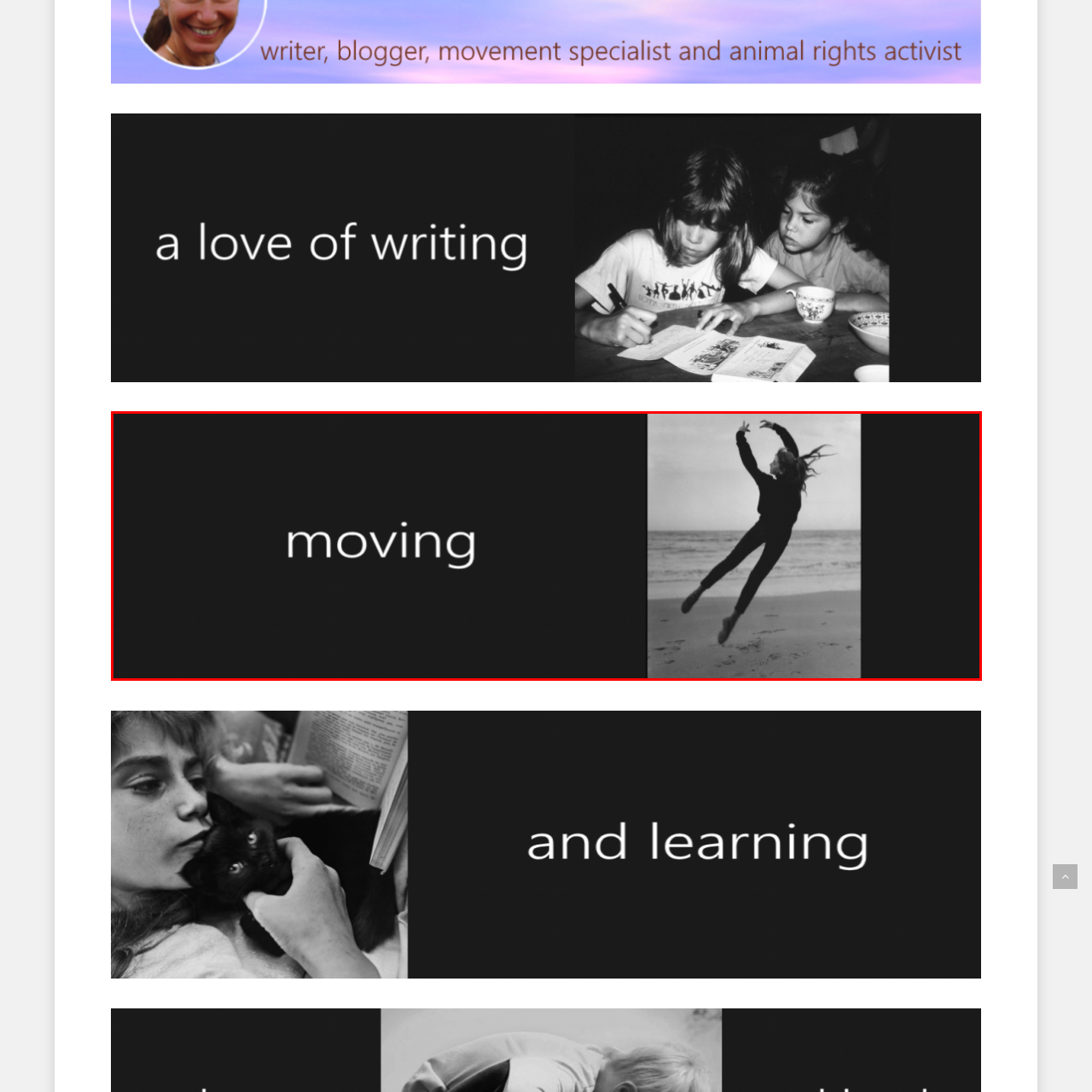View the image within the red box and answer the following question with a concise word or phrase:
What is visible in the background of the image?

Ocean waves